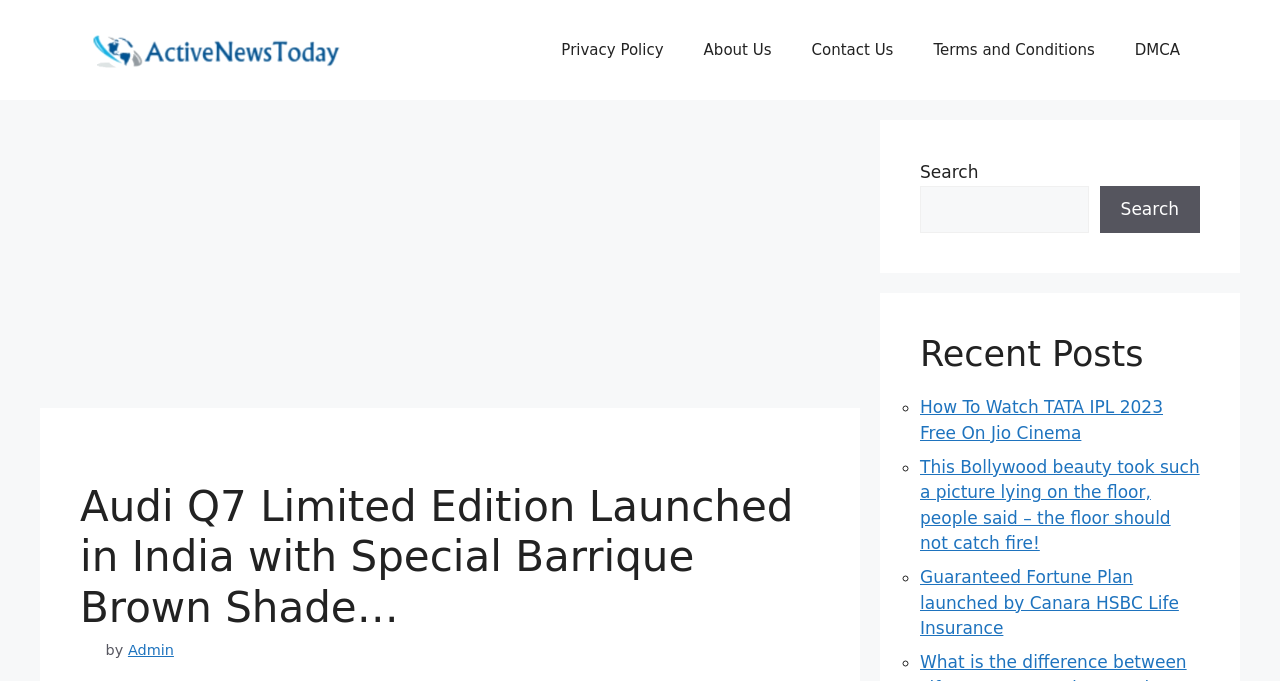Provide the bounding box coordinates of the HTML element this sentence describes: "Privacy Policy". The bounding box coordinates consist of four float numbers between 0 and 1, i.e., [left, top, right, bottom].

[0.423, 0.029, 0.534, 0.117]